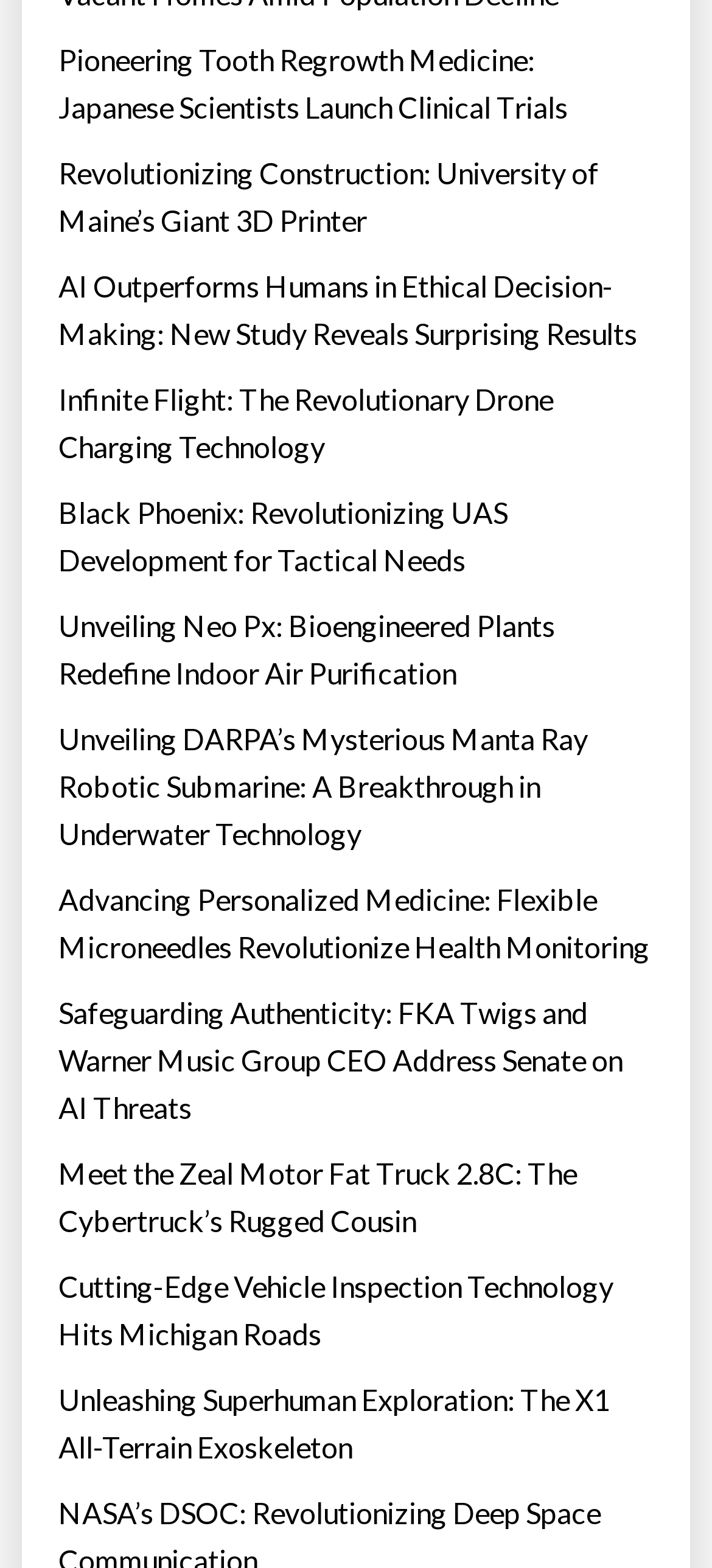Is there an article about a specific company?
Answer the question with a single word or phrase by looking at the picture.

Yes